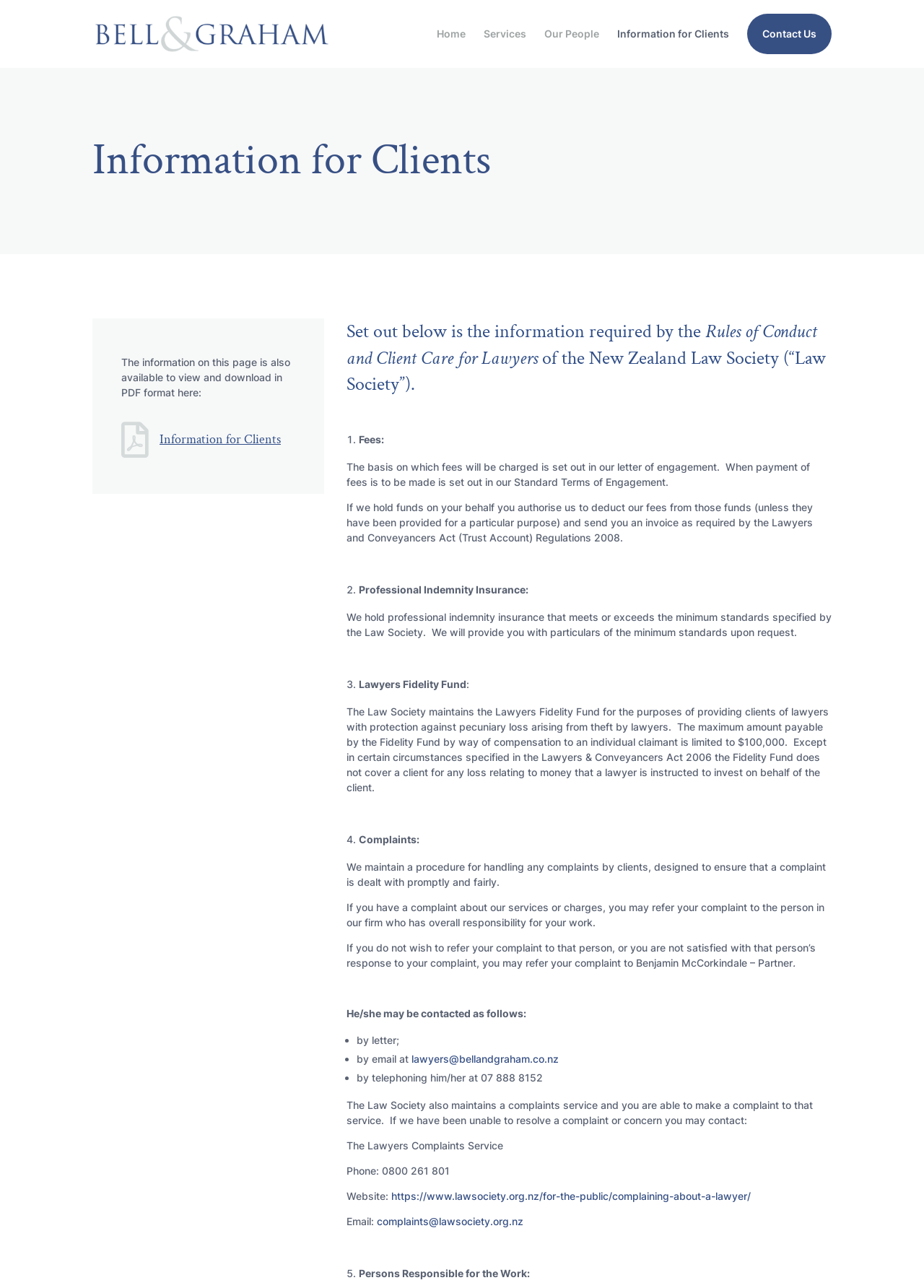What is the name of the law firm?
Please answer the question as detailed as possible based on the image.

The name of the law firm can be found in the top-left corner of the webpage, where it is written as 'Bell and Graham' in a logo format, and also as a link 'Bell and Graham' with a bounding box coordinate of [0.103, 0.021, 0.29, 0.03].